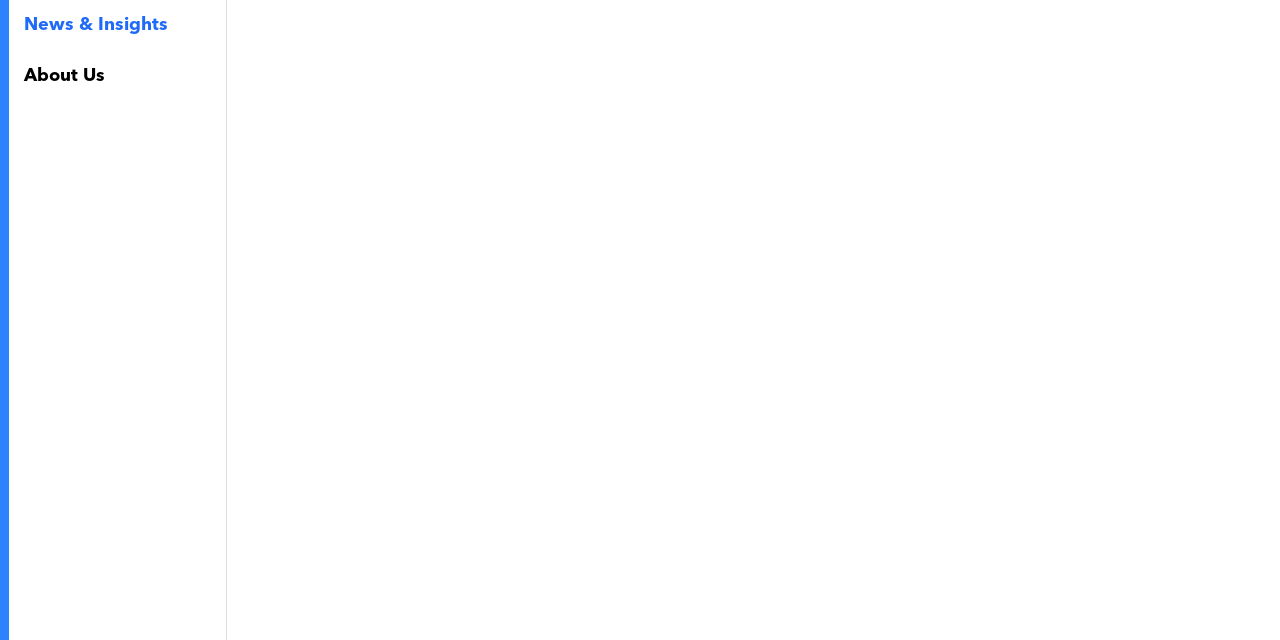From the element description News & Insights, predict the bounding box coordinates of the UI element. The coordinates must be specified in the format (top-left x, top-left y, bottom-right x, bottom-right y) and should be within the 0 to 1 range.

[0.006, 0.0, 0.176, 0.08]